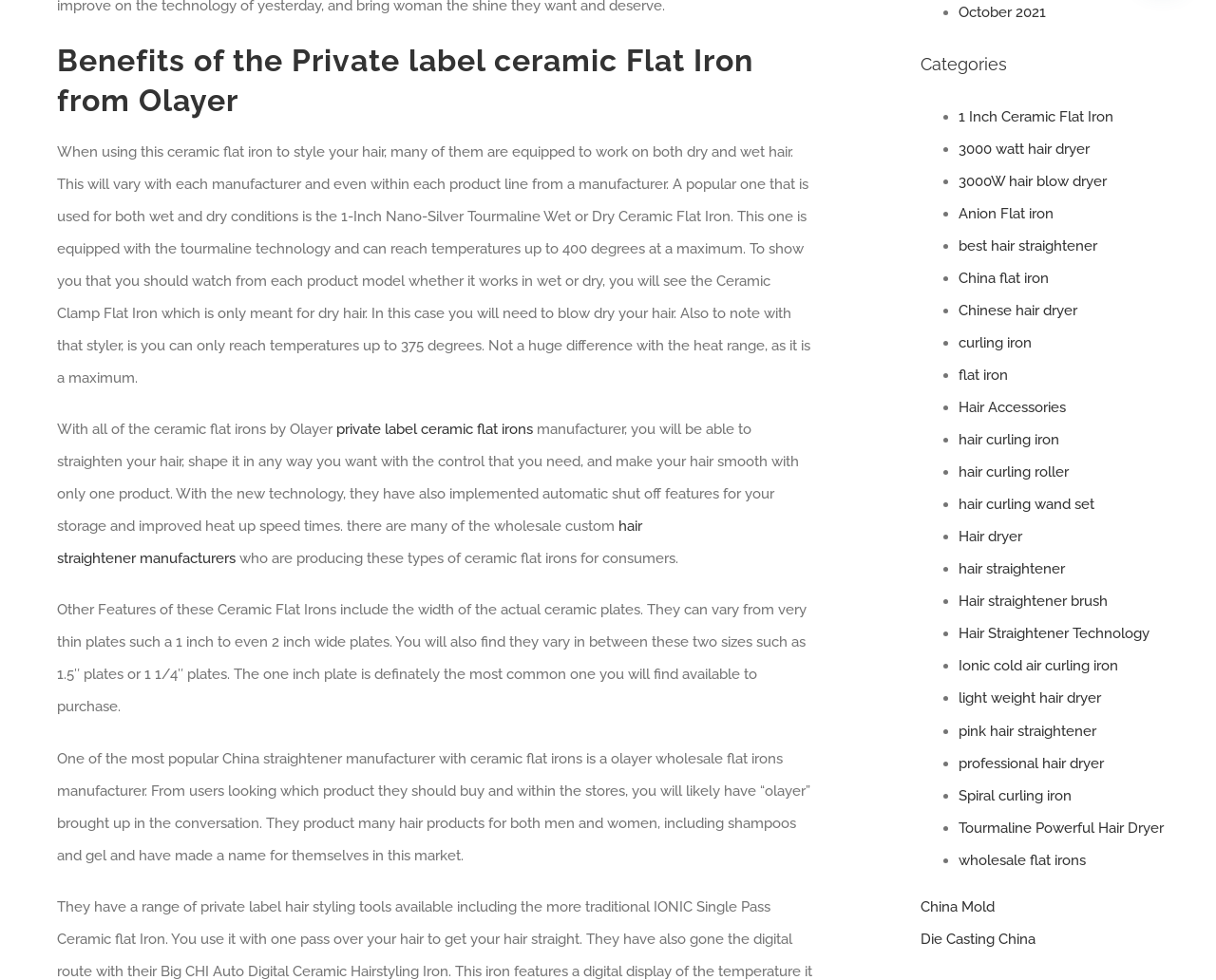Pinpoint the bounding box coordinates of the clickable element needed to complete the instruction: "Click the link to learn about private label ceramic flat irons". The coordinates should be provided as four float numbers between 0 and 1: [left, top, right, bottom].

[0.277, 0.429, 0.438, 0.447]